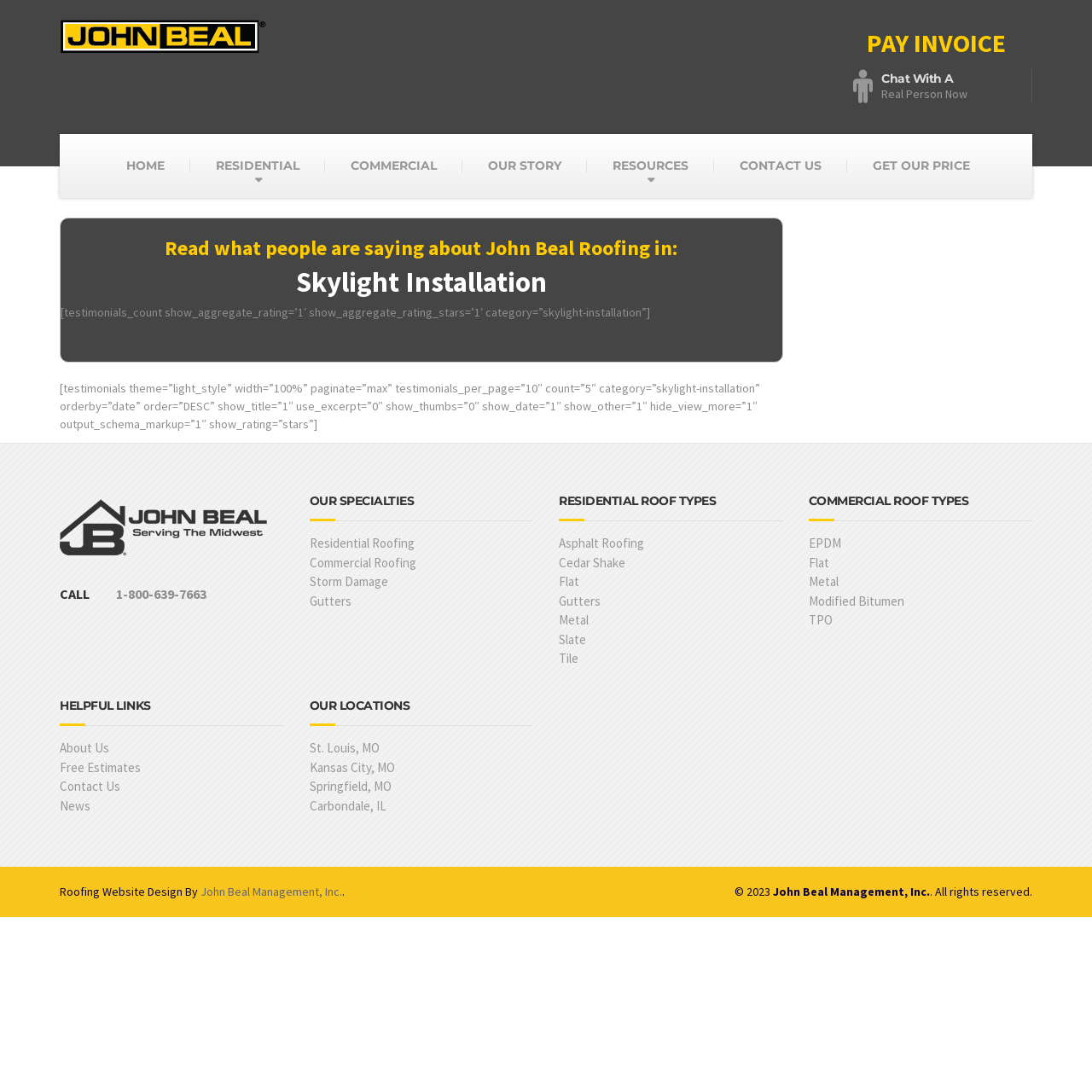Please find the bounding box coordinates of the element that must be clicked to perform the given instruction: "Go to the 'HOME' page". The coordinates should be four float numbers from 0 to 1, i.e., [left, top, right, bottom].

[0.092, 0.123, 0.174, 0.182]